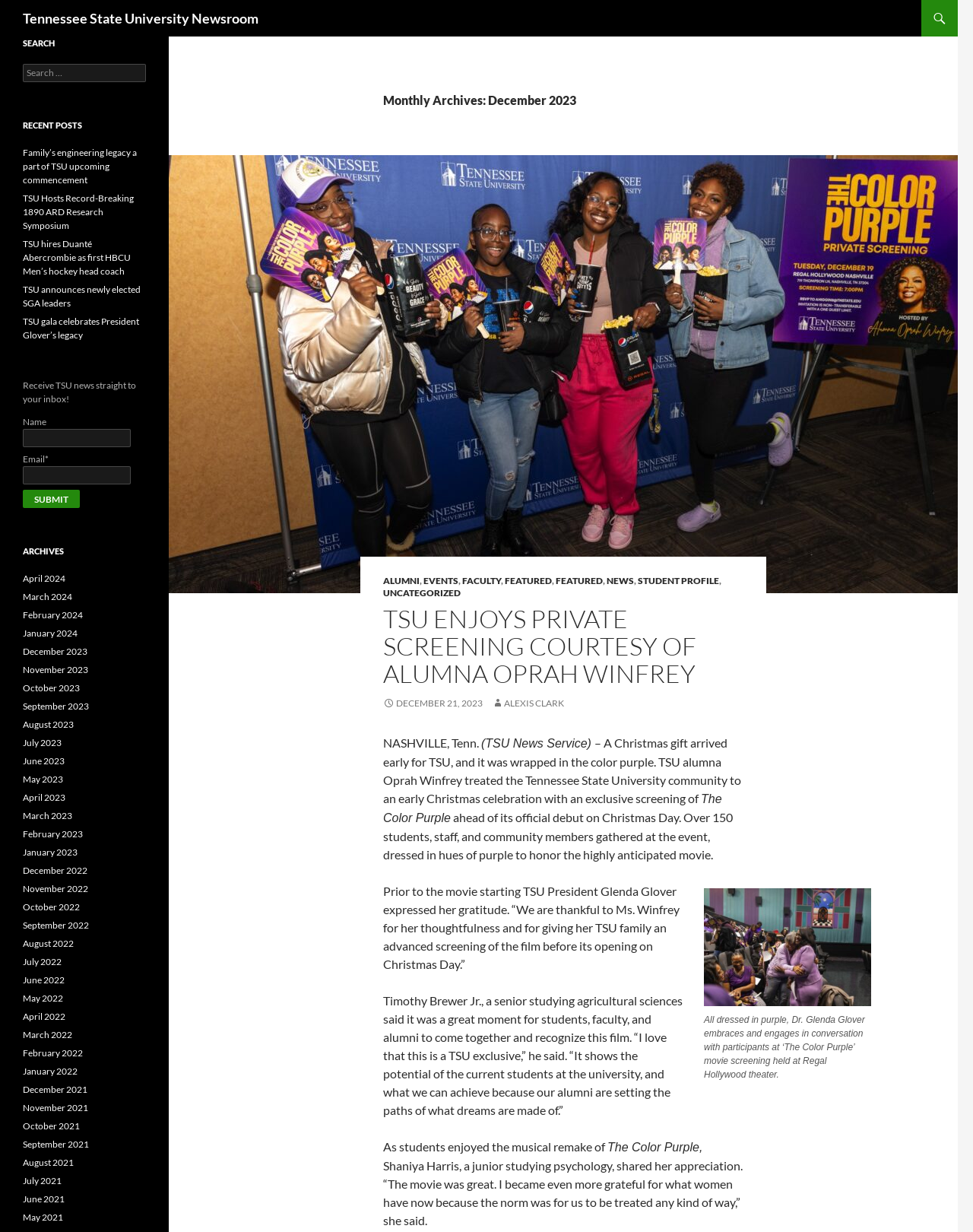Provide a one-word or brief phrase answer to the question:
What is the title of the latest news article?

TSU ENJOYS PRIVATE SCREENING COURTESY OF ALUMNA OPRAH WINFREY